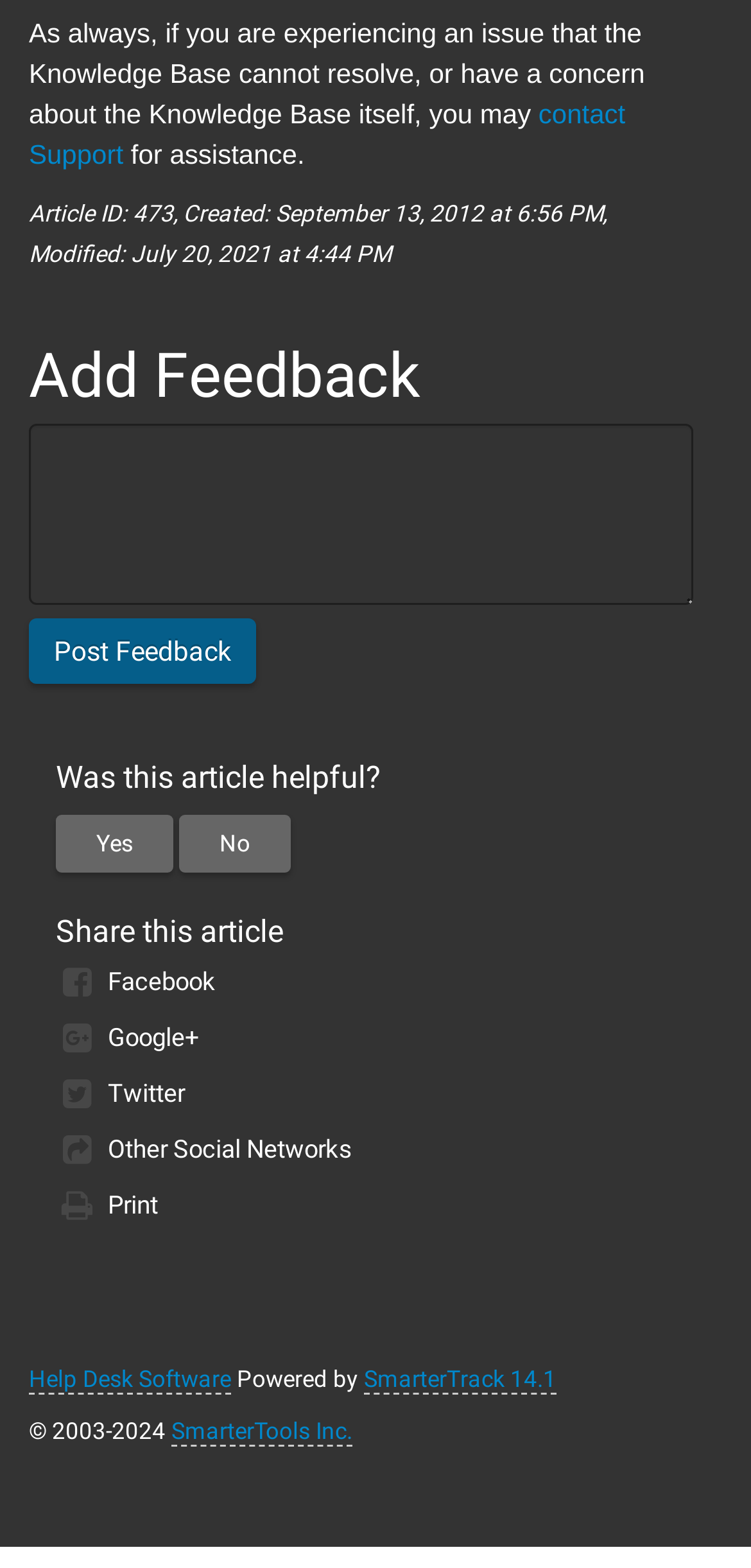What is the ID of the current article?
Please provide a comprehensive and detailed answer to the question.

The article ID is mentioned in the text 'Article ID: 473' which is located at the top of the webpage.